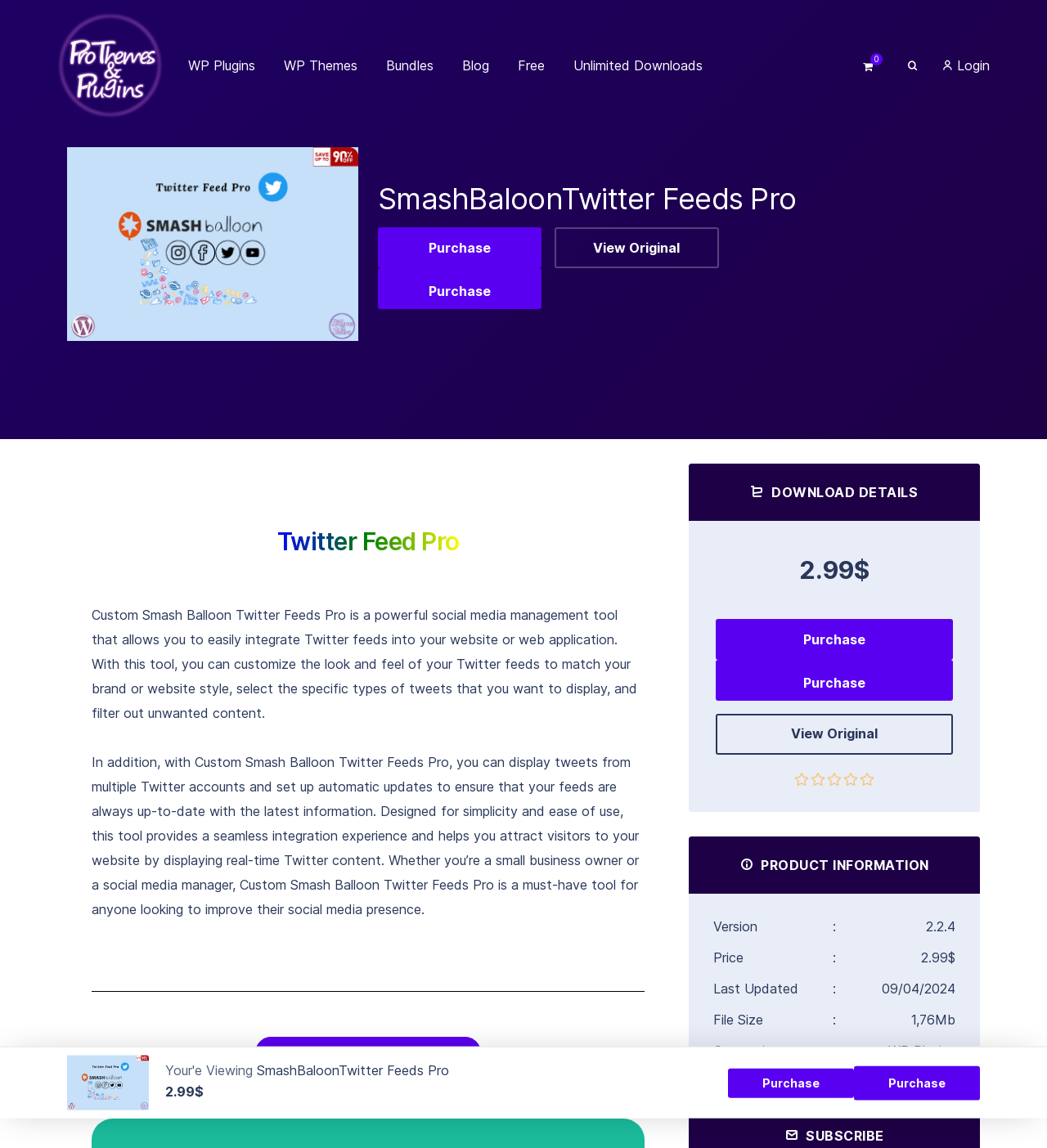Please examine the image and answer the question with a detailed explanation:
What is the file size of SmashBaloon Twitter Feeds Pro?

I found the file size by looking at the 'PRODUCT INFORMATION' section, where it is mentioned as 'File Size: 1,76Mb'. This information is provided to give details about the product.